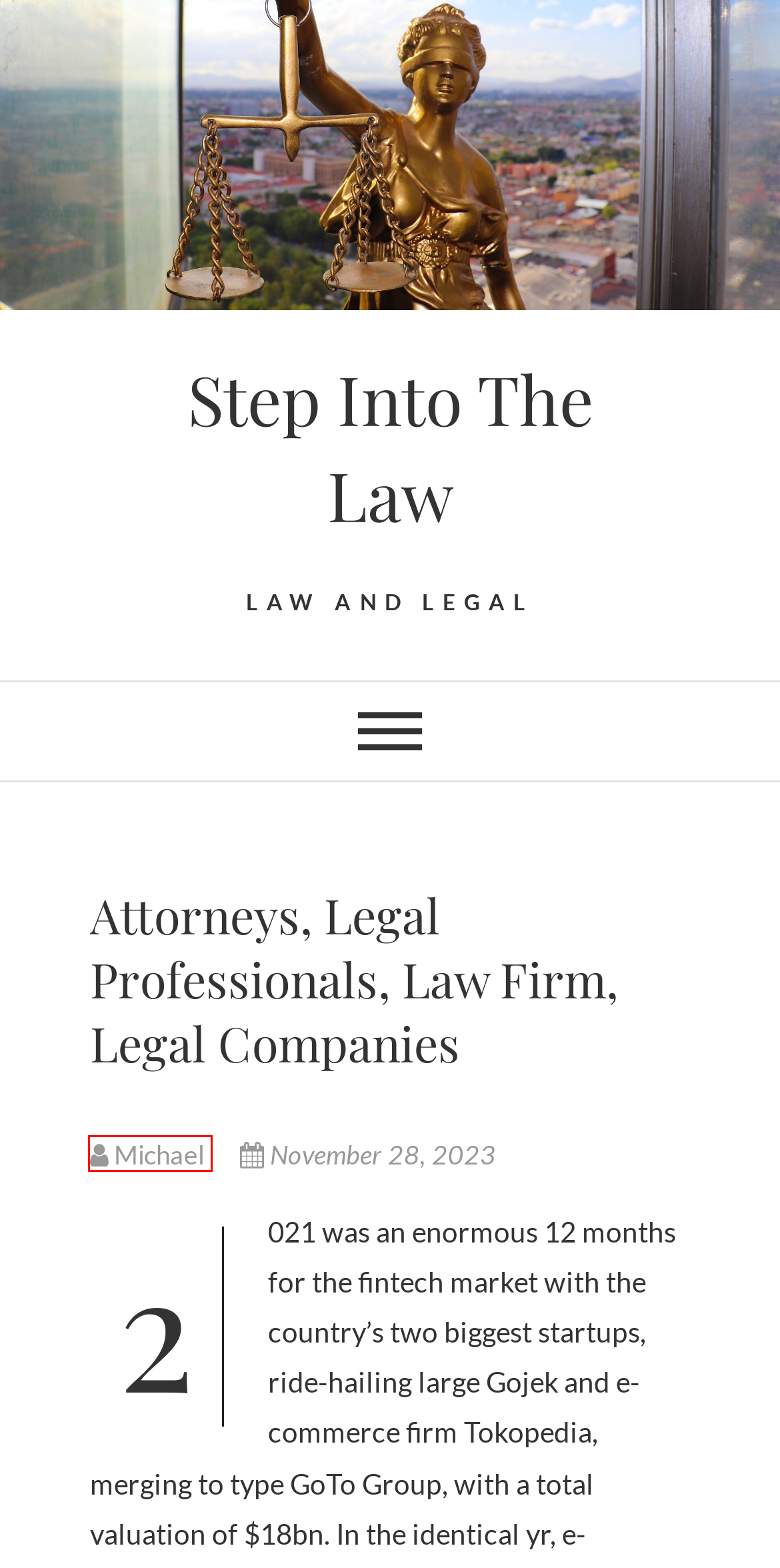Check out the screenshot of a webpage with a red rectangle bounding box. Select the best fitting webpage description that aligns with the new webpage after clicking the element inside the bounding box. Here are the candidates:
A. October 2020 - Step Into The Law
B. legal Archives - Step Into The Law
C. March 2022 - Step Into The Law
D. companies Archives - Step Into The Law
E. June 5, 2024 - Step Into The Law
F. Step Into The Law - Law and Legal
G. Lii Legal Data Institute - Step Into The Law
H. Michael, Author at Step Into The Law

H